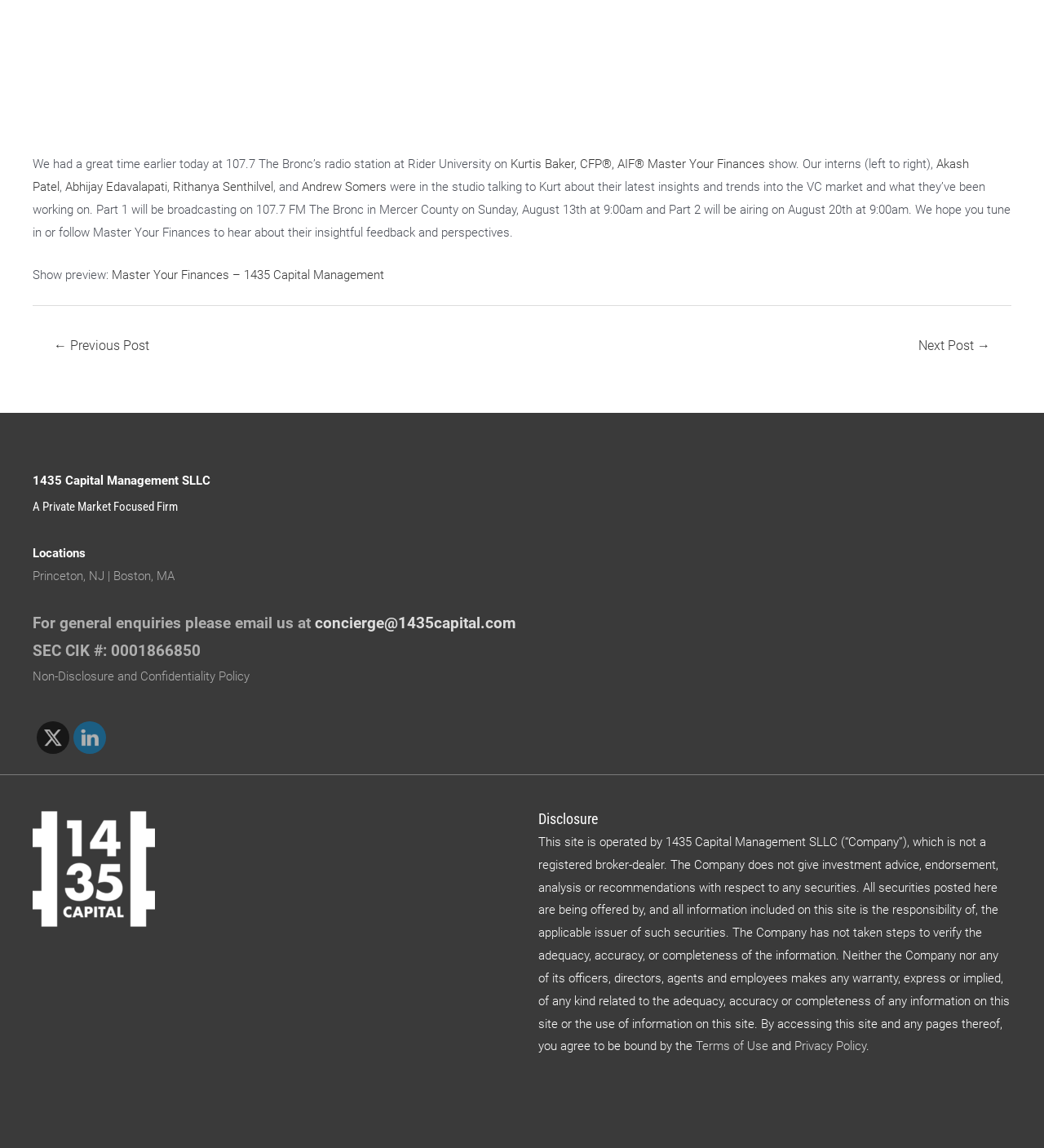What is the purpose of the company?
Answer with a single word or short phrase according to what you see in the image.

A Private Market Focused Firm